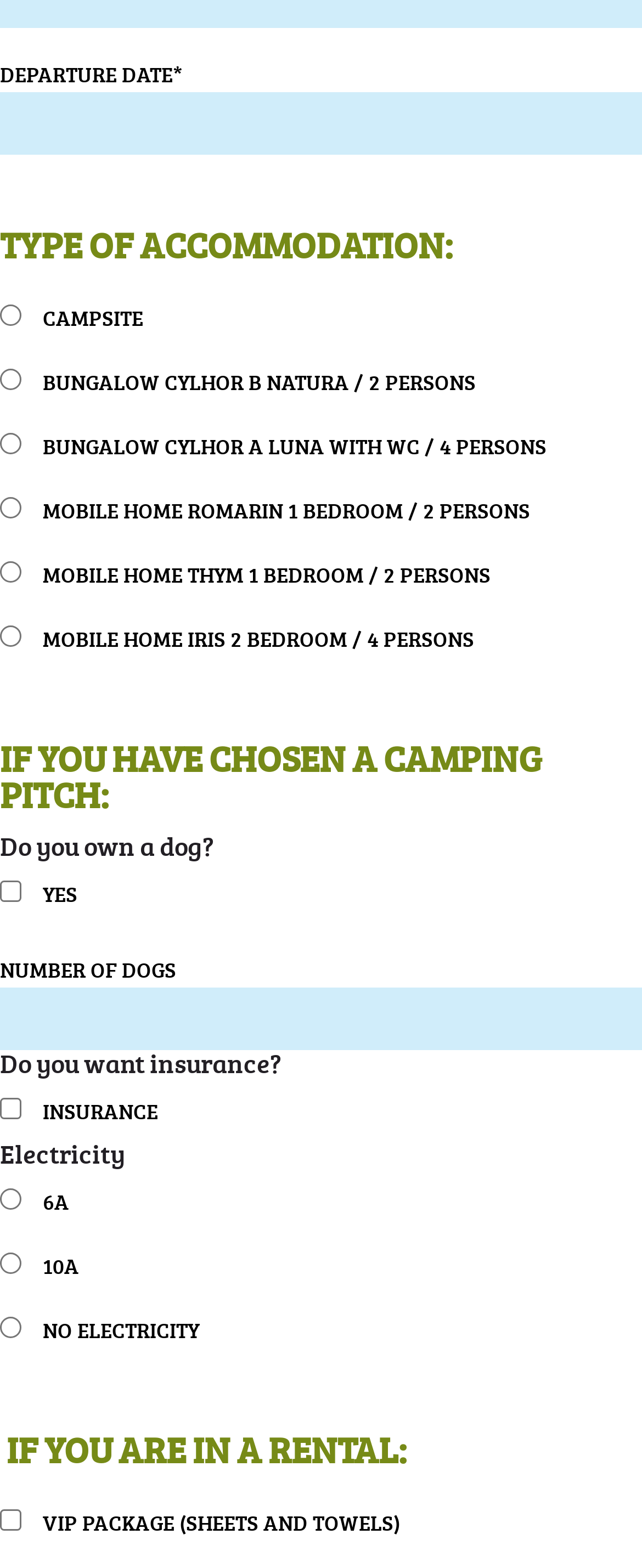Refer to the image and answer the question with as much detail as possible: What is the first type of accommodation?

The first type of accommodation is CAMPSITE, which is a radio button option under the 'TYPE OF ACCOMMODATION' heading.